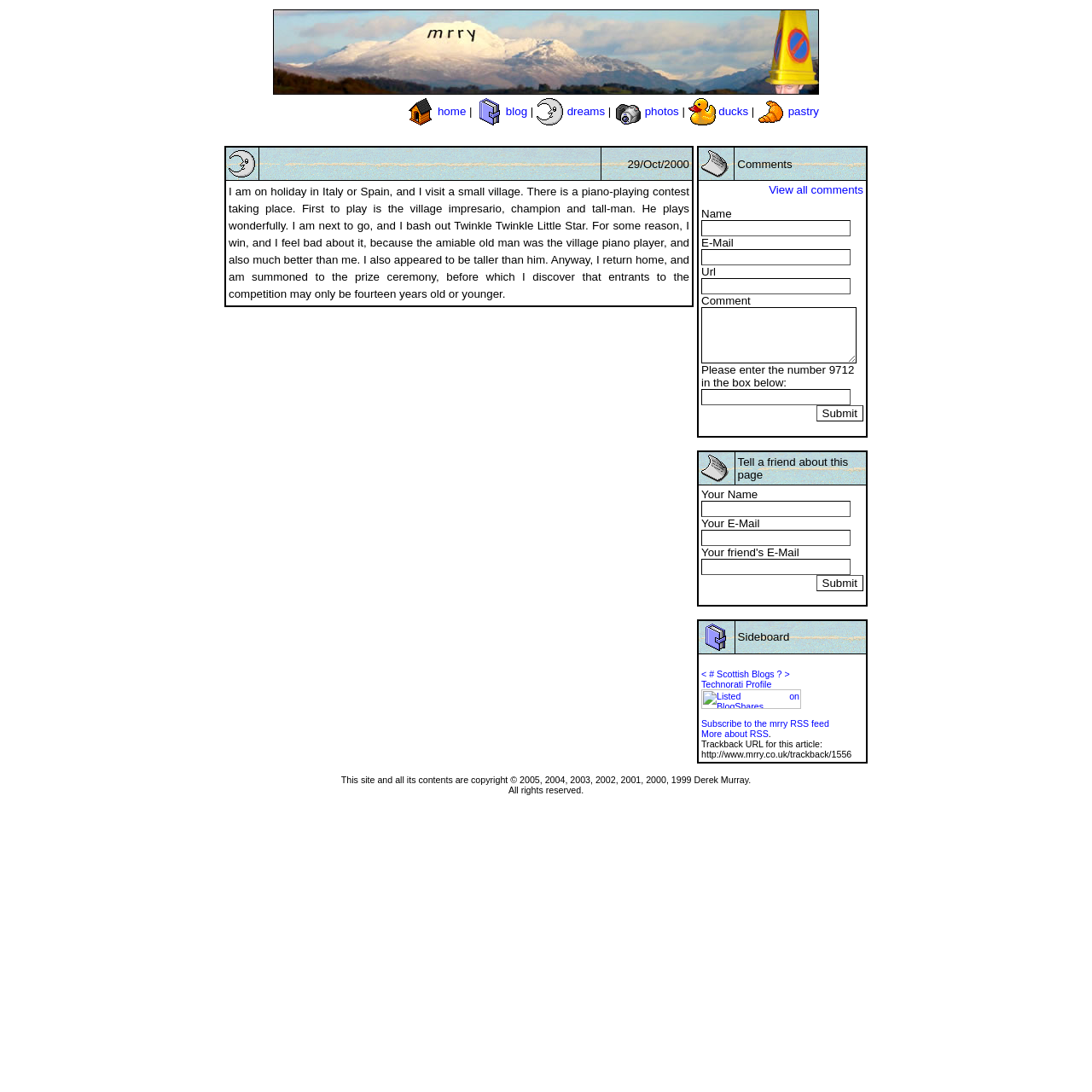Find the UI element described as: "parent_node: Name name="email"" and predict its bounding box coordinates. Ensure the coordinates are four float numbers between 0 and 1, [left, top, right, bottom].

[0.642, 0.228, 0.779, 0.243]